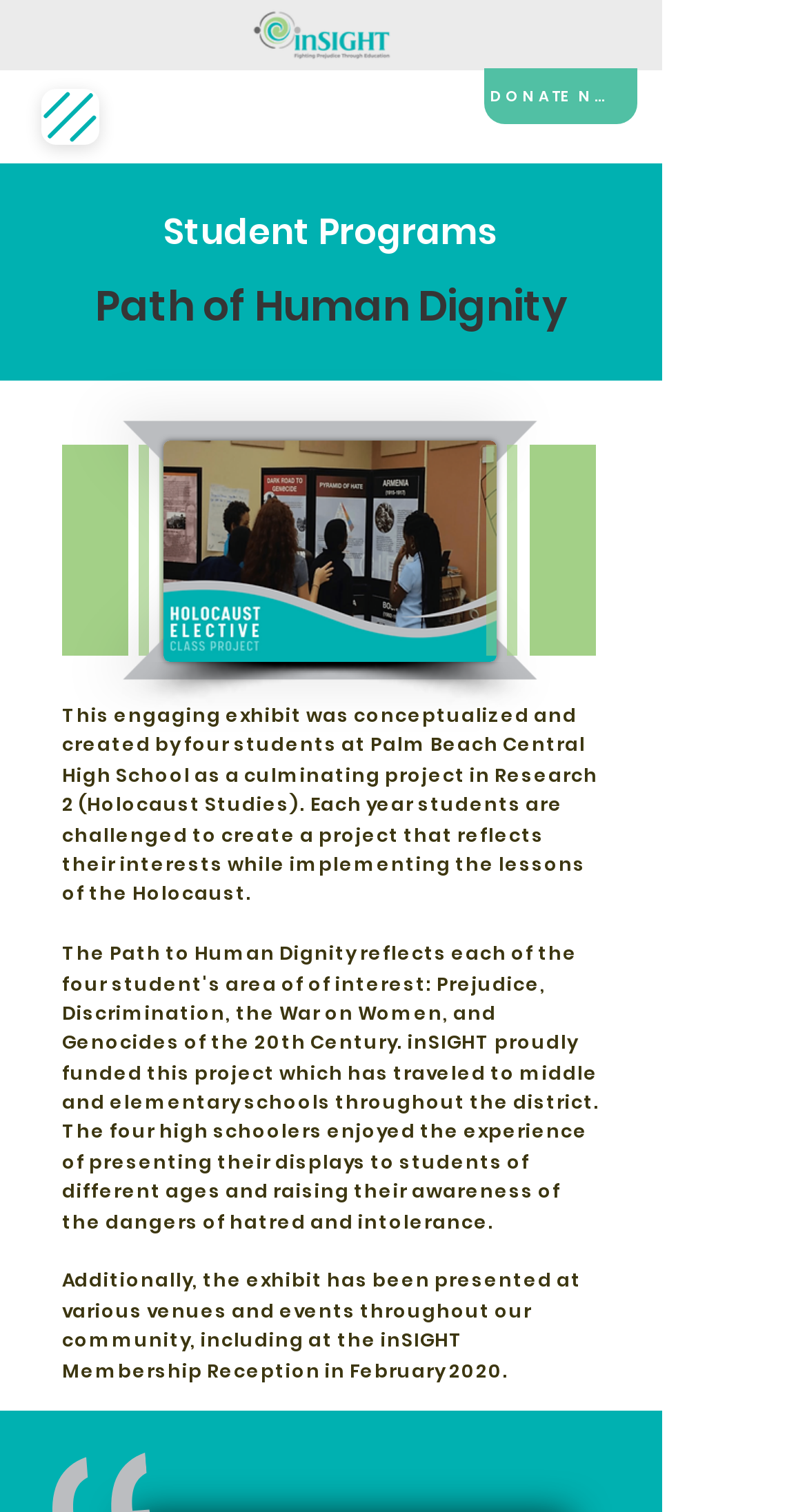How many students created the exhibit?
Look at the screenshot and give a one-word or phrase answer.

Four